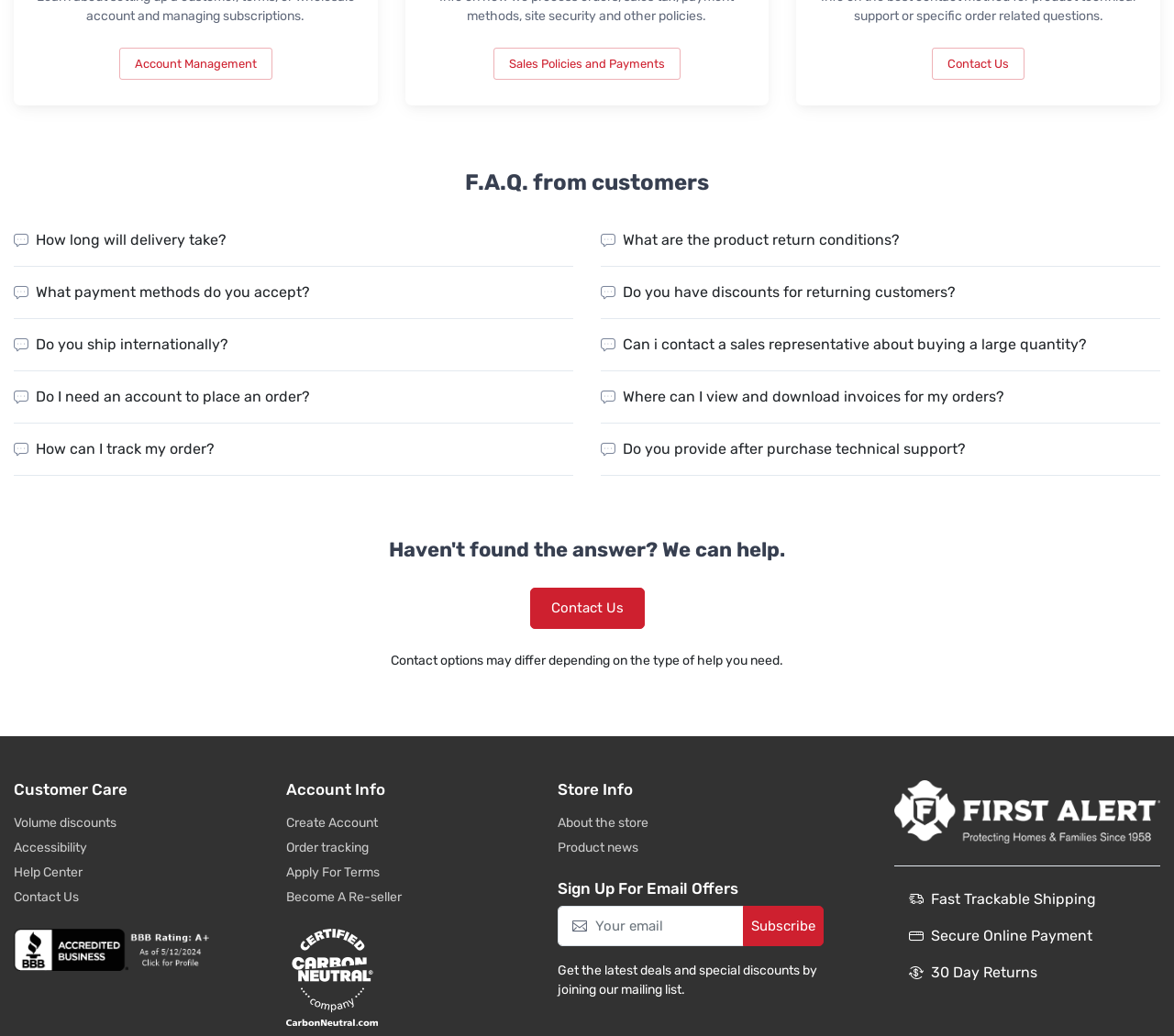Provide the bounding box coordinates for the UI element that is described as: "parent_node: Subscribe name="a" placeholder="Your email"".

[0.475, 0.874, 0.634, 0.913]